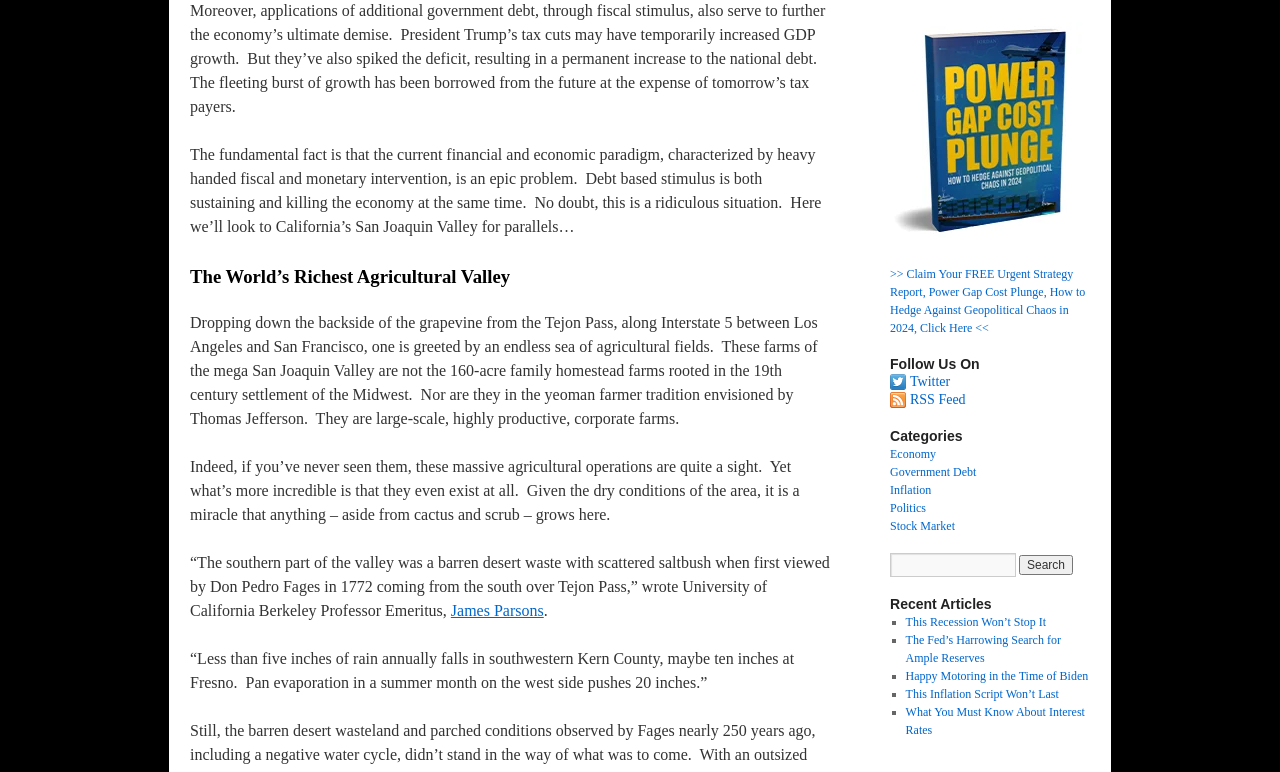Indicate the bounding box coordinates of the element that needs to be clicked to satisfy the following instruction: "Read about the Economy". The coordinates should be four float numbers between 0 and 1, i.e., [left, top, right, bottom].

[0.695, 0.579, 0.731, 0.597]